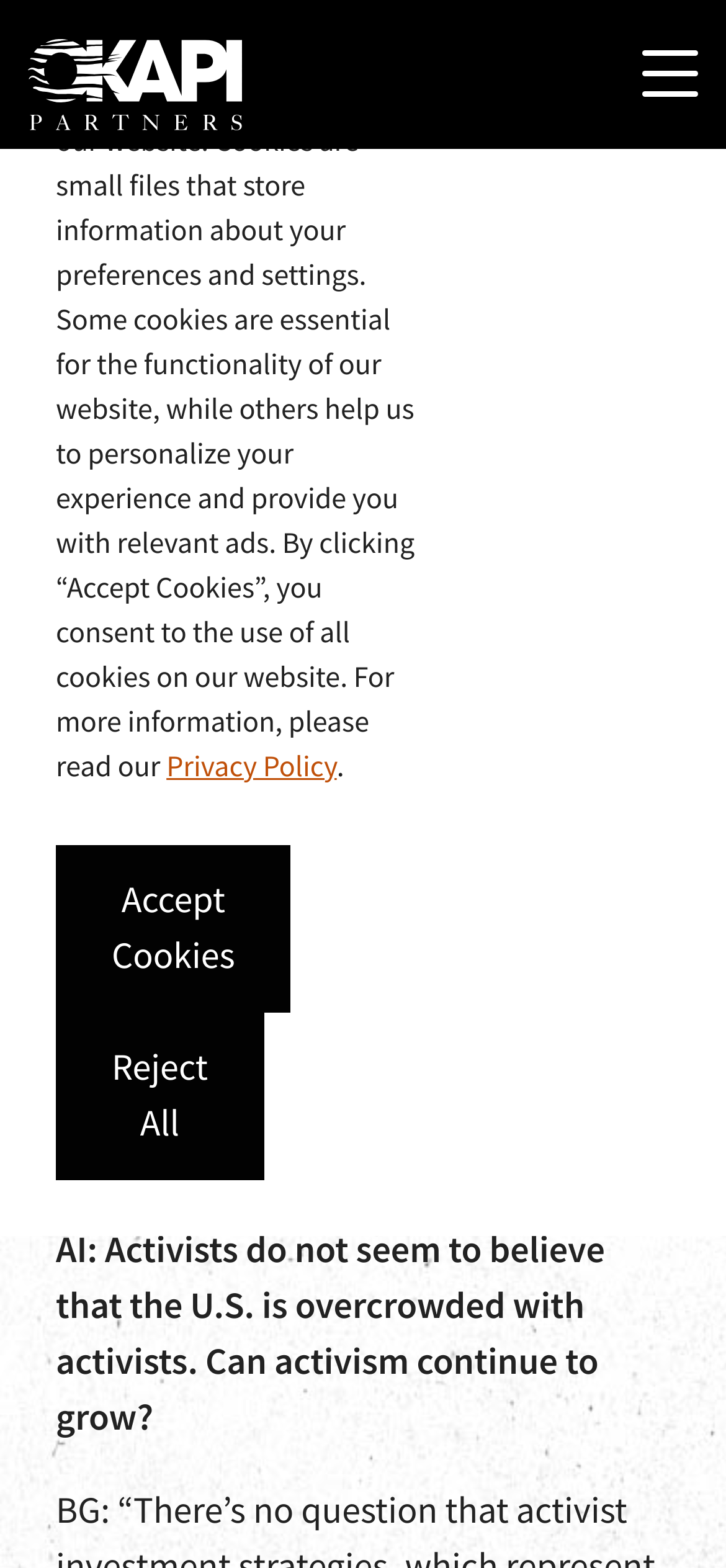Describe all the visual and textual components of the webpage comprehensively.

This webpage is about an interview with Bruce Goldfarb, the president and CEO of Okapi Partners, from the 2018 Shareholder Activism Insight. At the top left, there is a link to Okapi Partners. On the top right, there is a button to toggle navigation. Below the button, there are seven links in a row, including "Home", "Team", "Services", "Select Engagements", "News", "Contact", and social media links to Twitter and LinkedIn.

In the main content area, there is a heading that reads "OCTOBER 20, 2018 ACTIVISM INSIGHT: AN INTERVIEW WITH BRUCE GOLDFARB, CEO OF OKAPI PARTNERS". Below the heading, there is a brief summary of the interview, followed by a link to read the full interview. The summary is followed by a question from the interview, "AI: Activists do not seem to believe that the U.S. is overcrowded with activists. Can activism continue to grow?"

At the bottom of the page, there is a notice about cookies, explaining how they are used to improve the browsing experience. There are three links in this section: "Accept Cookies", "Reject All", and "Privacy Policy".